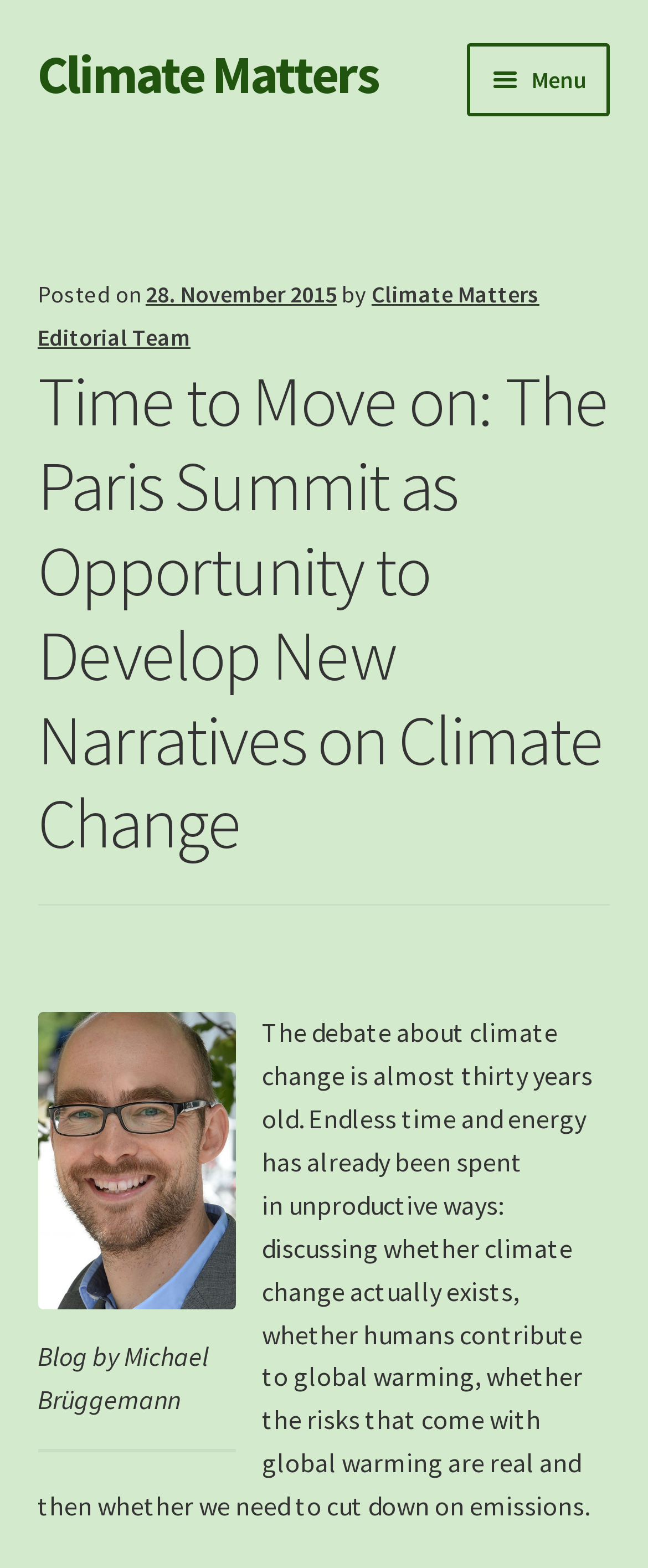Please answer the following question using a single word or phrase: 
Who is the author of the article?

Climate Matters Editorial Team